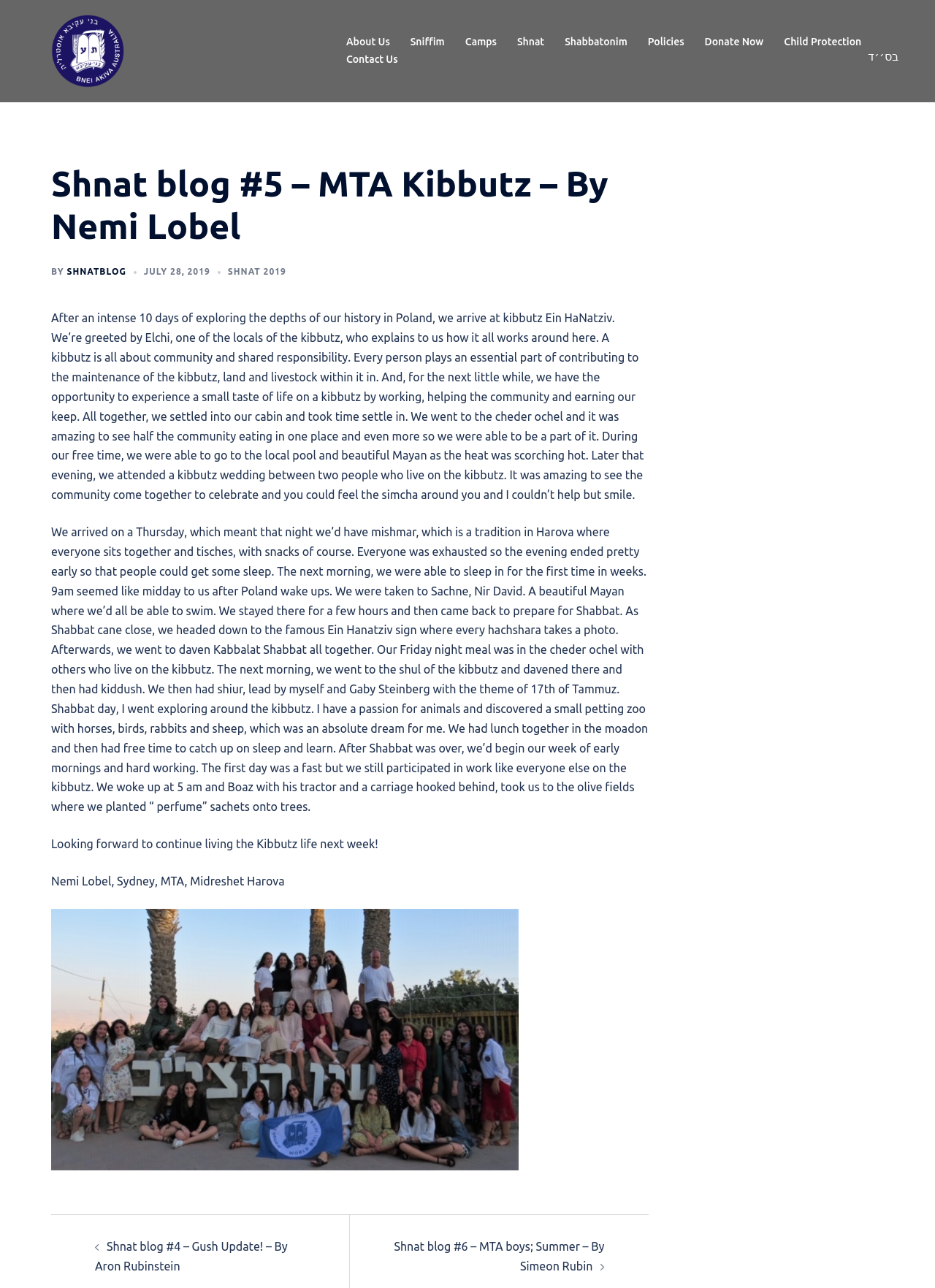Locate the bounding box coordinates of the area where you should click to accomplish the instruction: "Click on the 'About Us' link".

[0.37, 0.026, 0.417, 0.04]